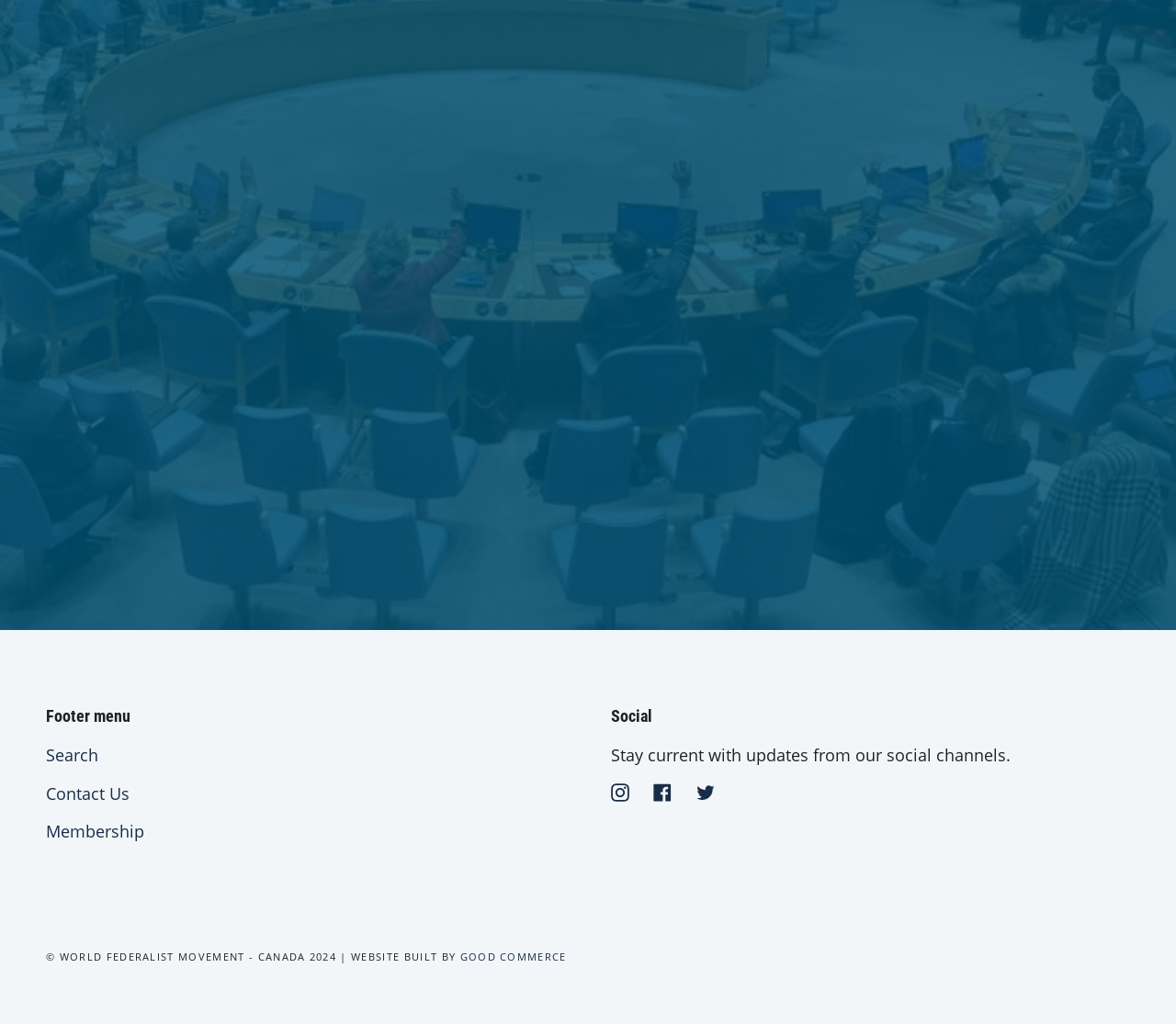Identify the bounding box coordinates of the section to be clicked to complete the task described by the following instruction: "Follow on Instagram". The coordinates should be four float numbers between 0 and 1, formatted as [left, top, right, bottom].

[0.52, 0.761, 0.535, 0.783]